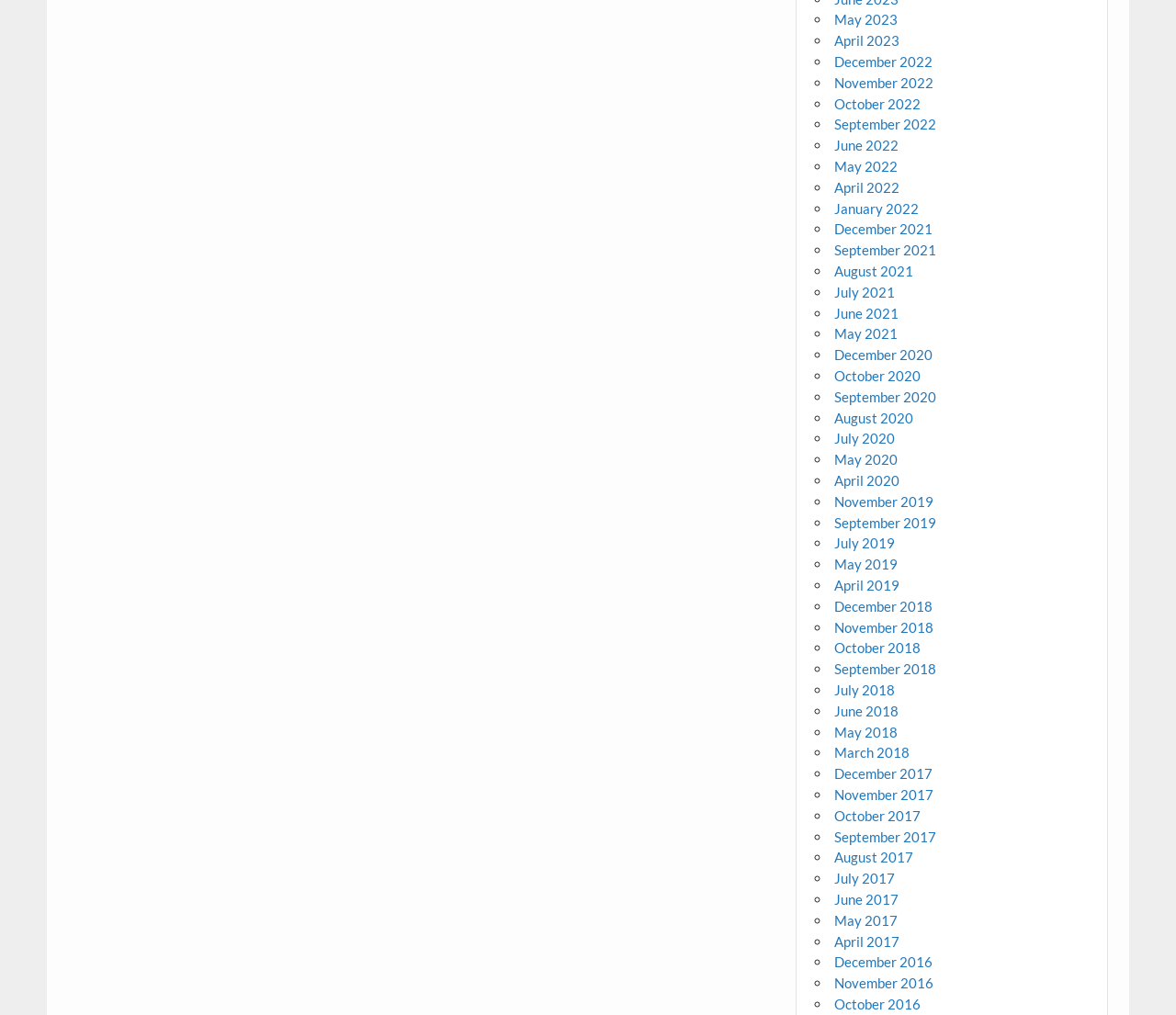Find the bounding box coordinates of the area to click in order to follow the instruction: "Access April 2020".

[0.71, 0.465, 0.765, 0.481]